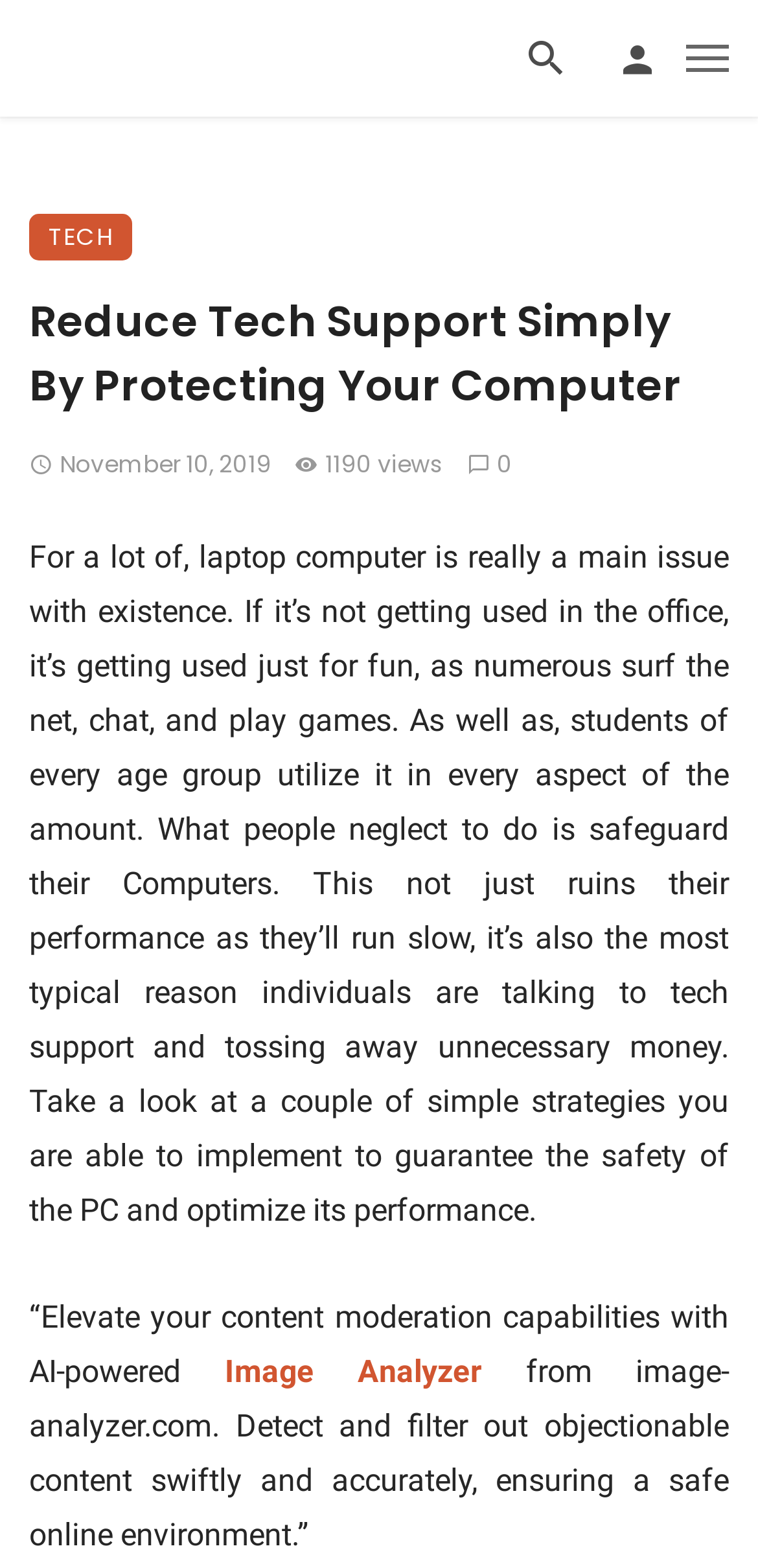Using the format (top-left x, top-left y, bottom-right x, bottom-right y), provide the bounding box coordinates for the described UI element. All values should be floating point numbers between 0 and 1: 0

[0.616, 0.285, 0.676, 0.306]